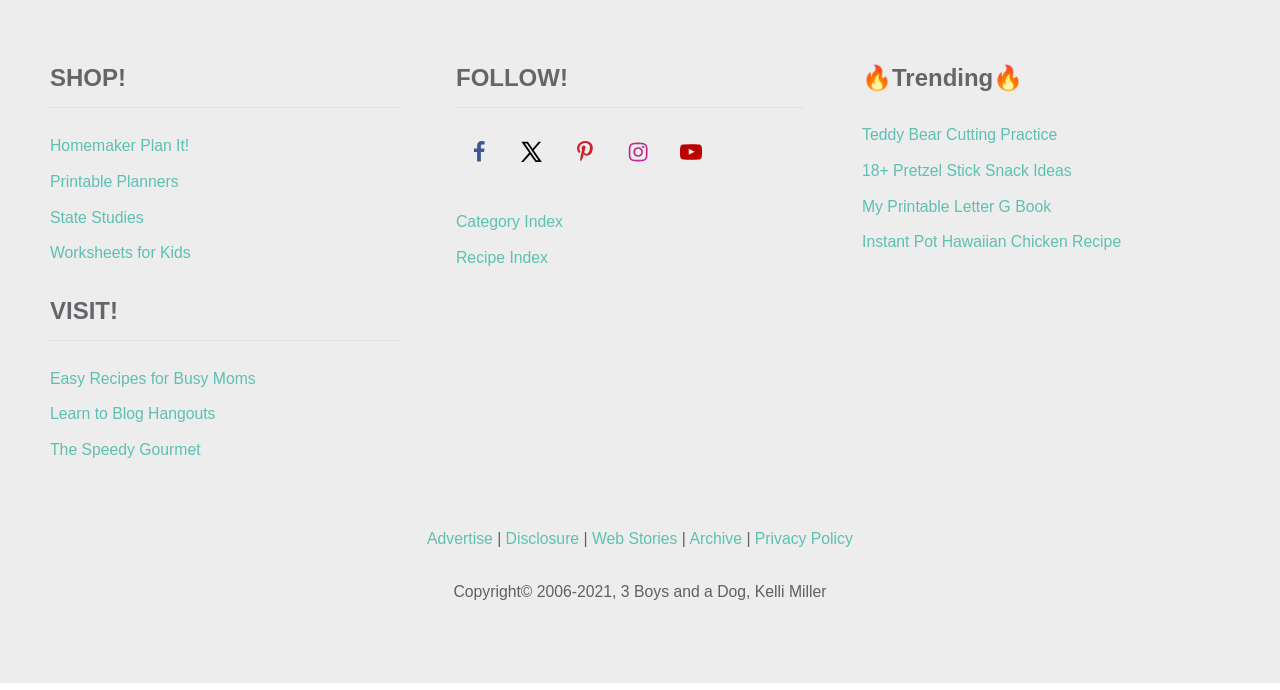Predict the bounding box coordinates of the area that should be clicked to accomplish the following instruction: "Follow on Facebook". The bounding box coordinates should consist of four float numbers between 0 and 1, i.e., [left, top, right, bottom].

[0.356, 0.186, 0.392, 0.253]